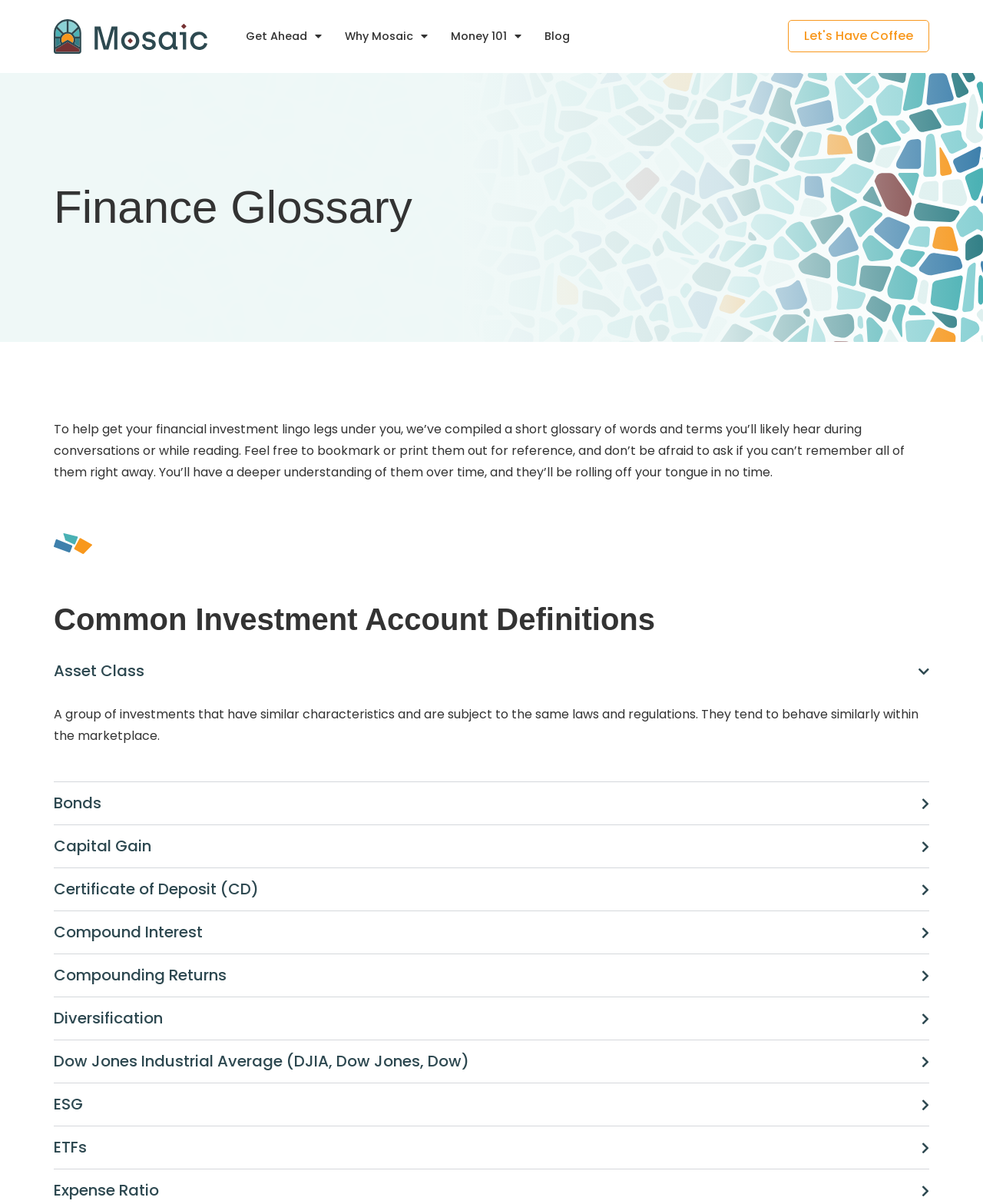How many financial terms are defined on this page?
Using the visual information, answer the question in a single word or phrase.

15